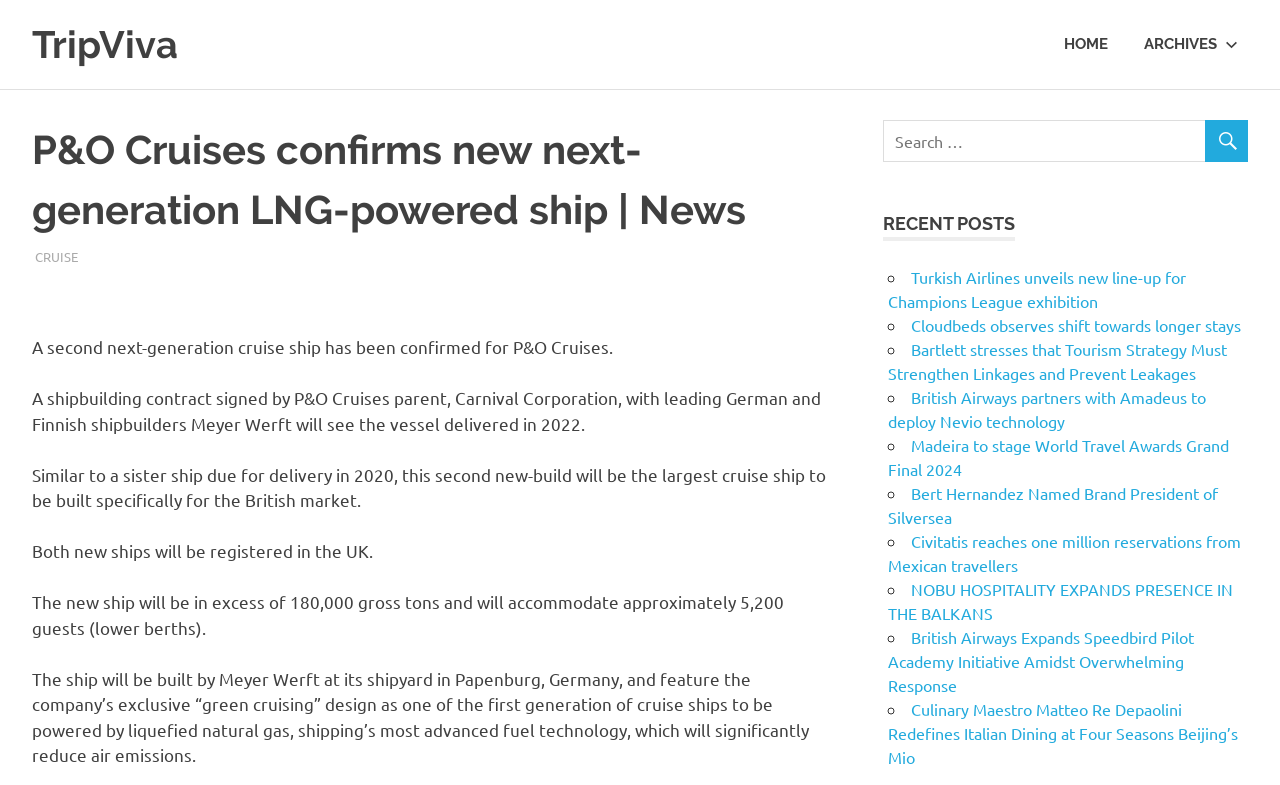Please find and provide the title of the webpage.

P&O Cruises confirms new next-generation LNG-powered ship | News